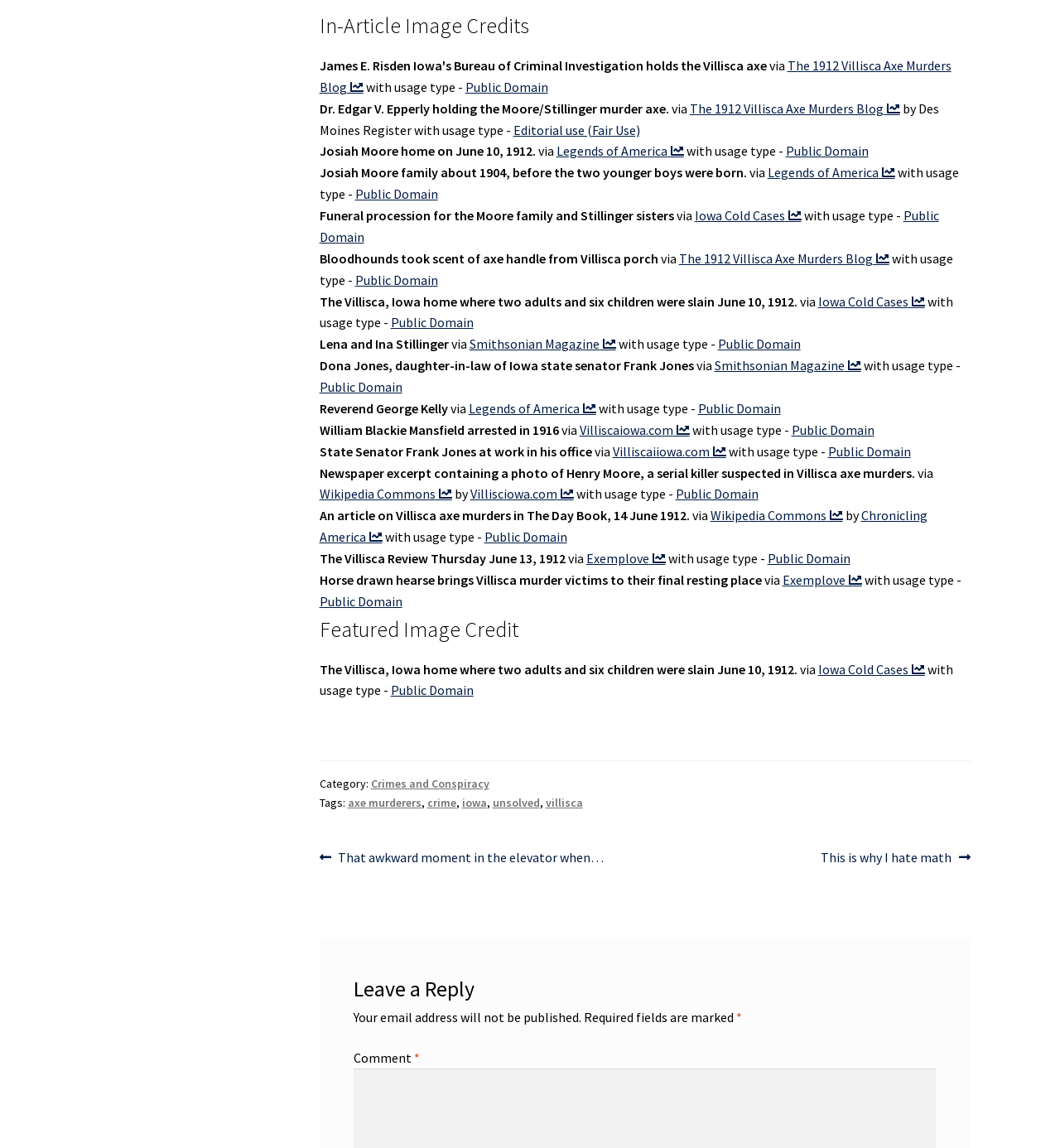What is the date of the newspaper excerpt containing a photo of Henry Moore?
Please provide a comprehensive answer based on the visual information in the image.

The newspaper excerpt containing a photo of Henry Moore is from The Day Book, dated 14 June 1912, as indicated by the text 'An article on Villisca axe murders in The Day Book, 14 June 1912'.